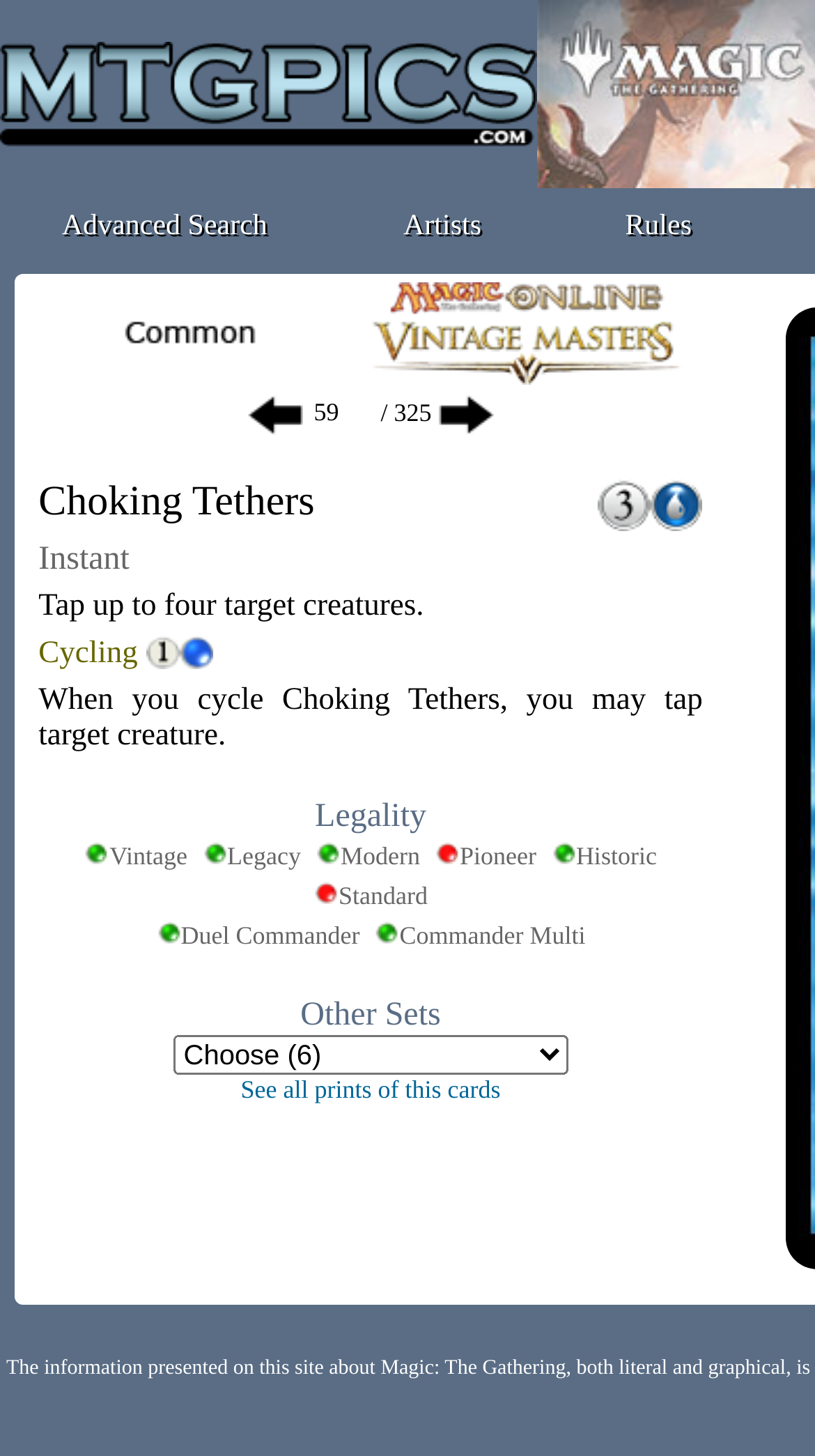Please analyze the image and give a detailed answer to the question:
How many sets is Choking Tethers legal in?

The answer can be determined by counting the number of sets listed in the 'Legality' section of the webpage where Choking Tethers is legal, which are Vintage, Legacy, Modern, Historic, and Duel Commander.